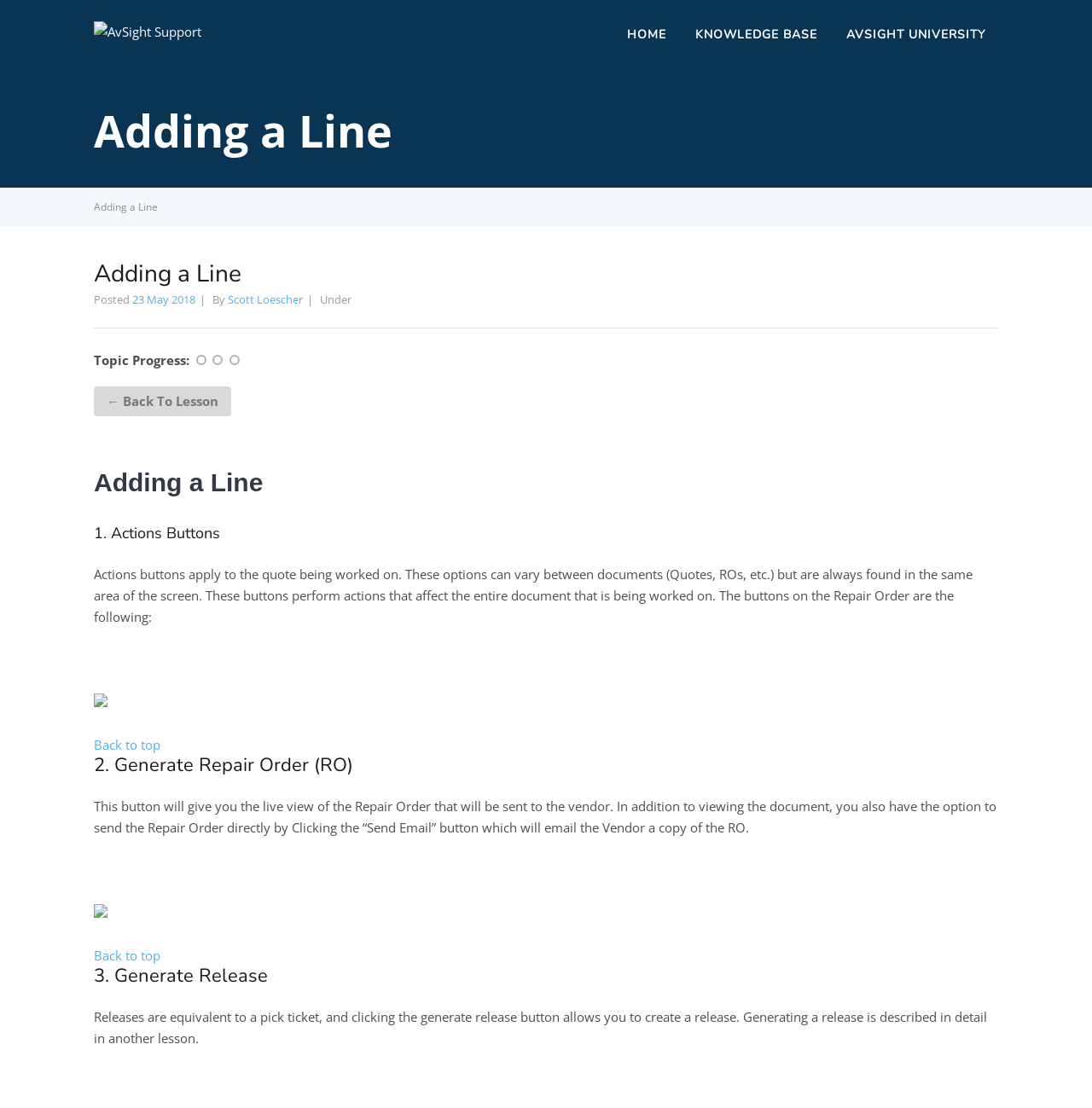Respond with a single word or phrase:
How many options are available in the topic progress?

3